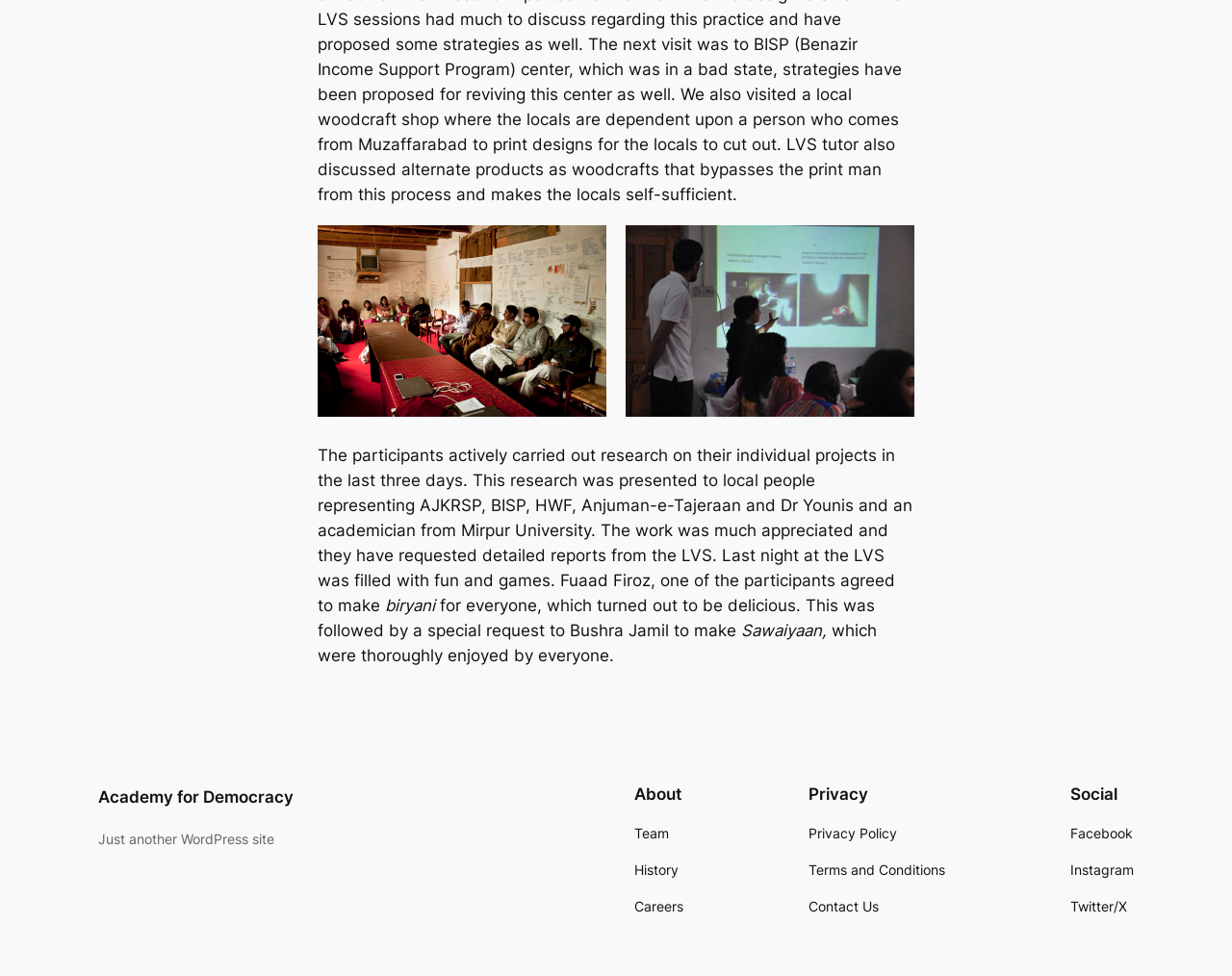Locate the bounding box coordinates of the element that should be clicked to execute the following instruction: "visit Facebook".

[0.868, 0.843, 0.919, 0.865]